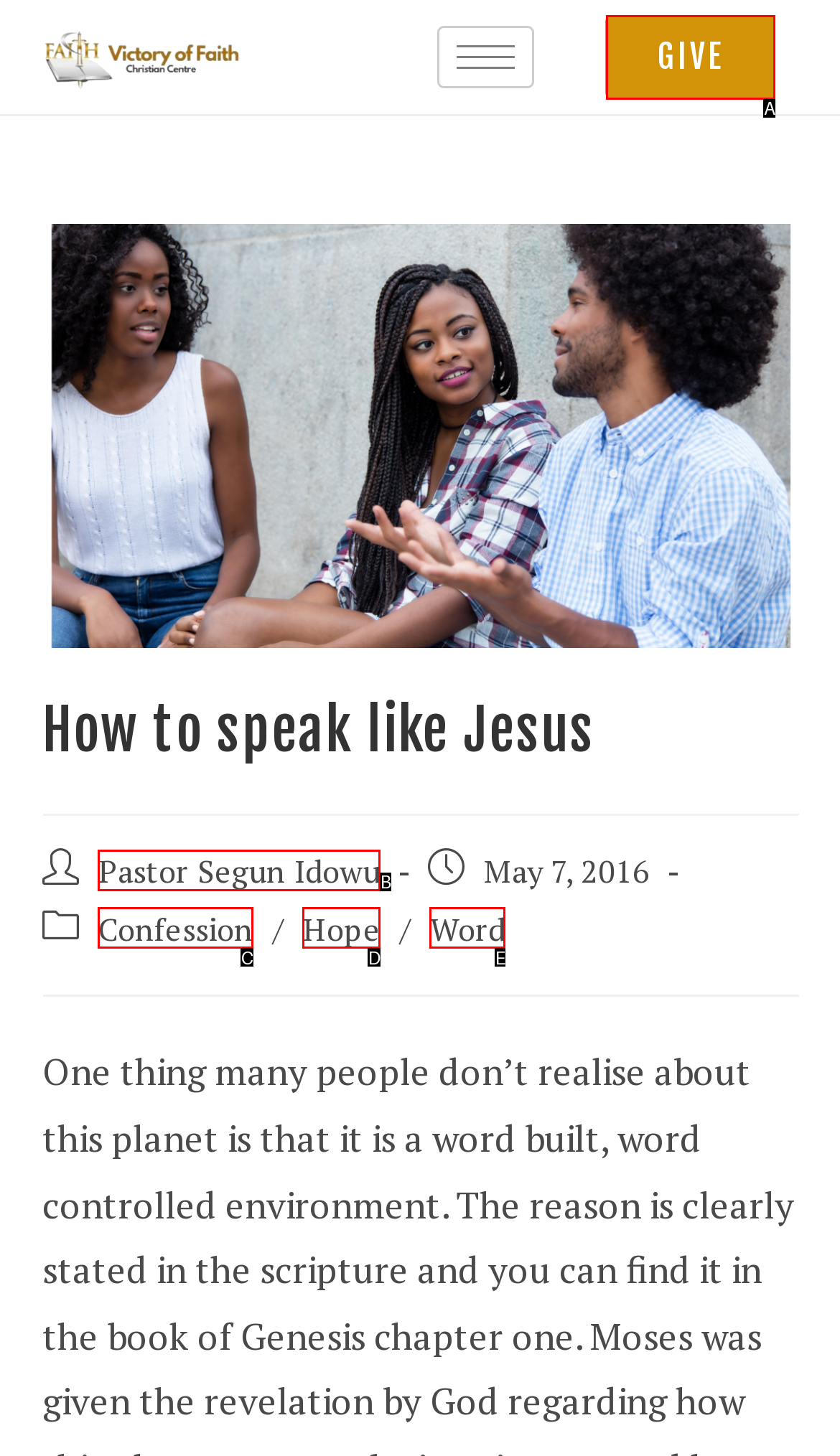Determine the HTML element that aligns with the description: Confession
Answer by stating the letter of the appropriate option from the available choices.

C